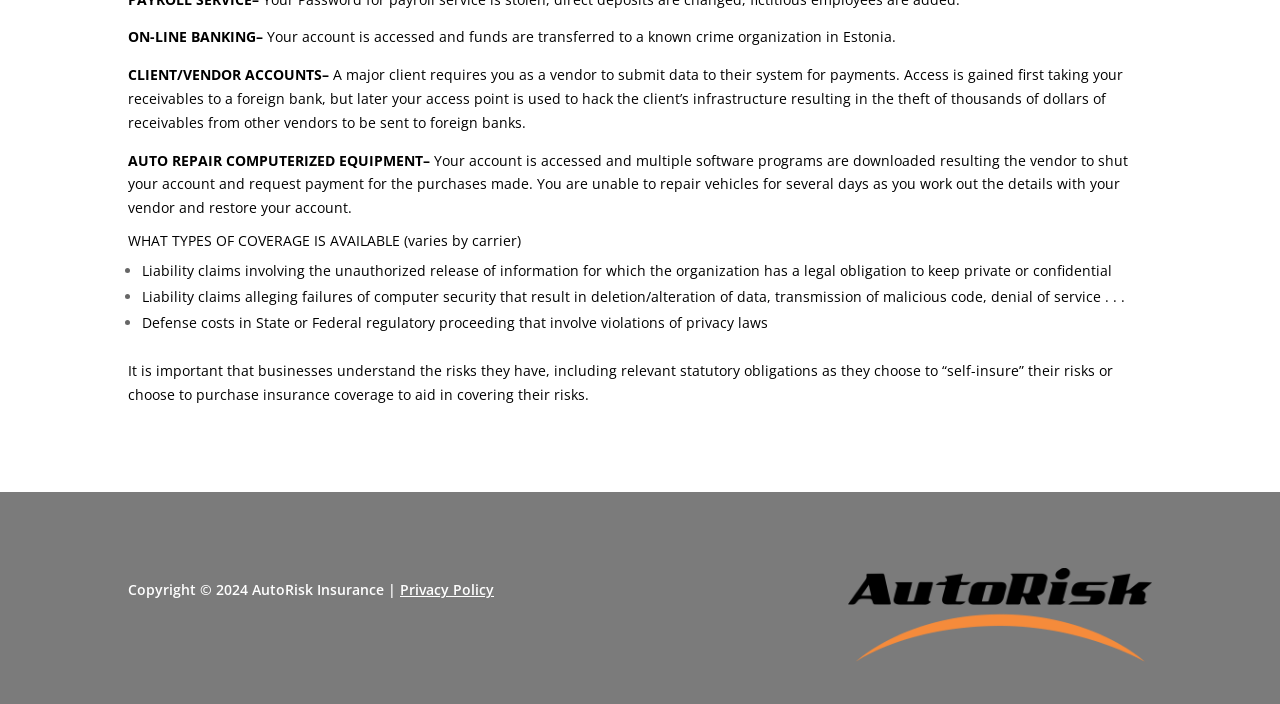Use a single word or phrase to answer the question:
What type of insurance is discussed on this webpage?

AutoRisk Insurance